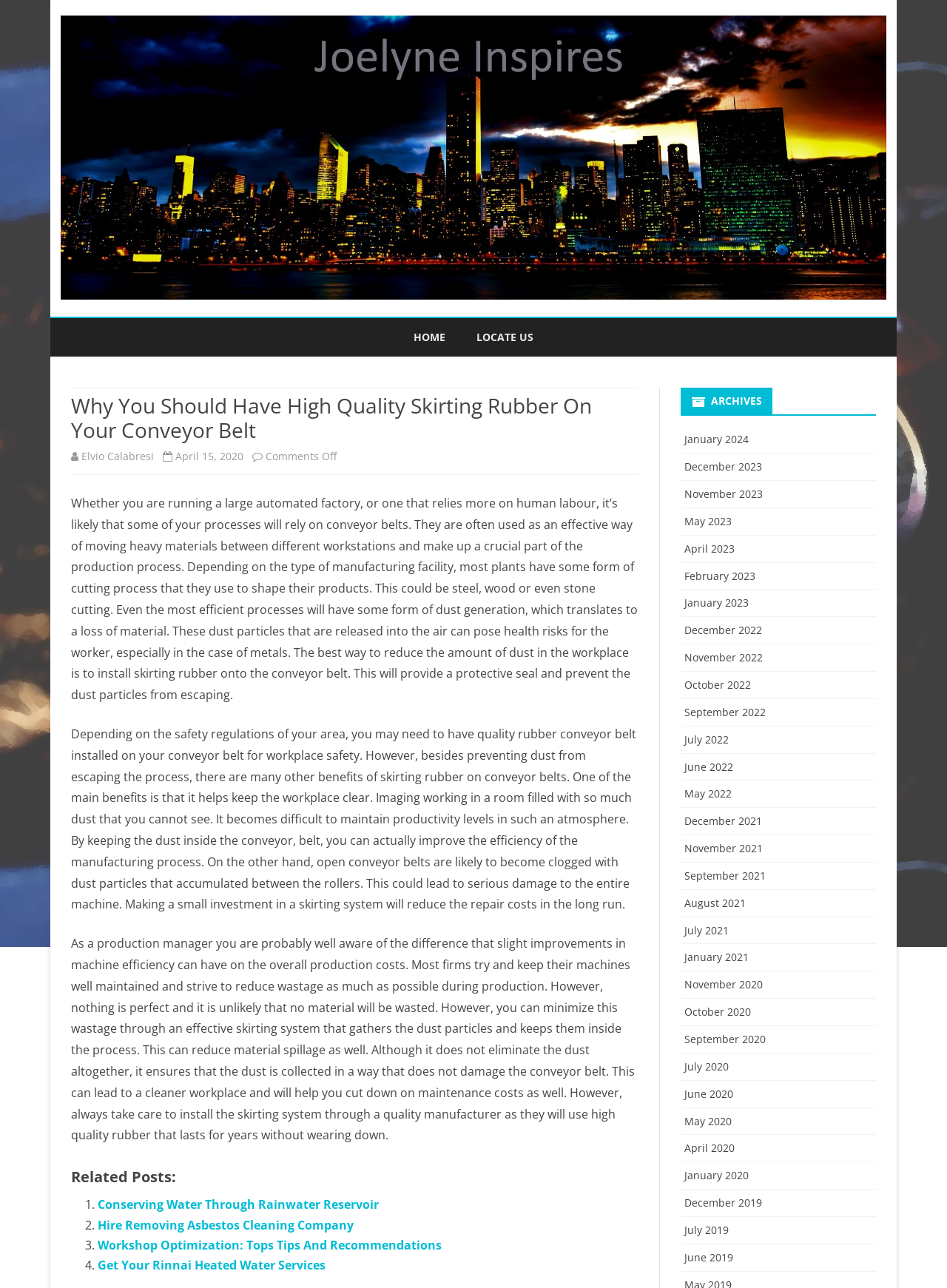Can you specify the bounding box coordinates for the region that should be clicked to fulfill this instruction: "View the 'Related Posts'".

[0.075, 0.904, 0.674, 0.928]